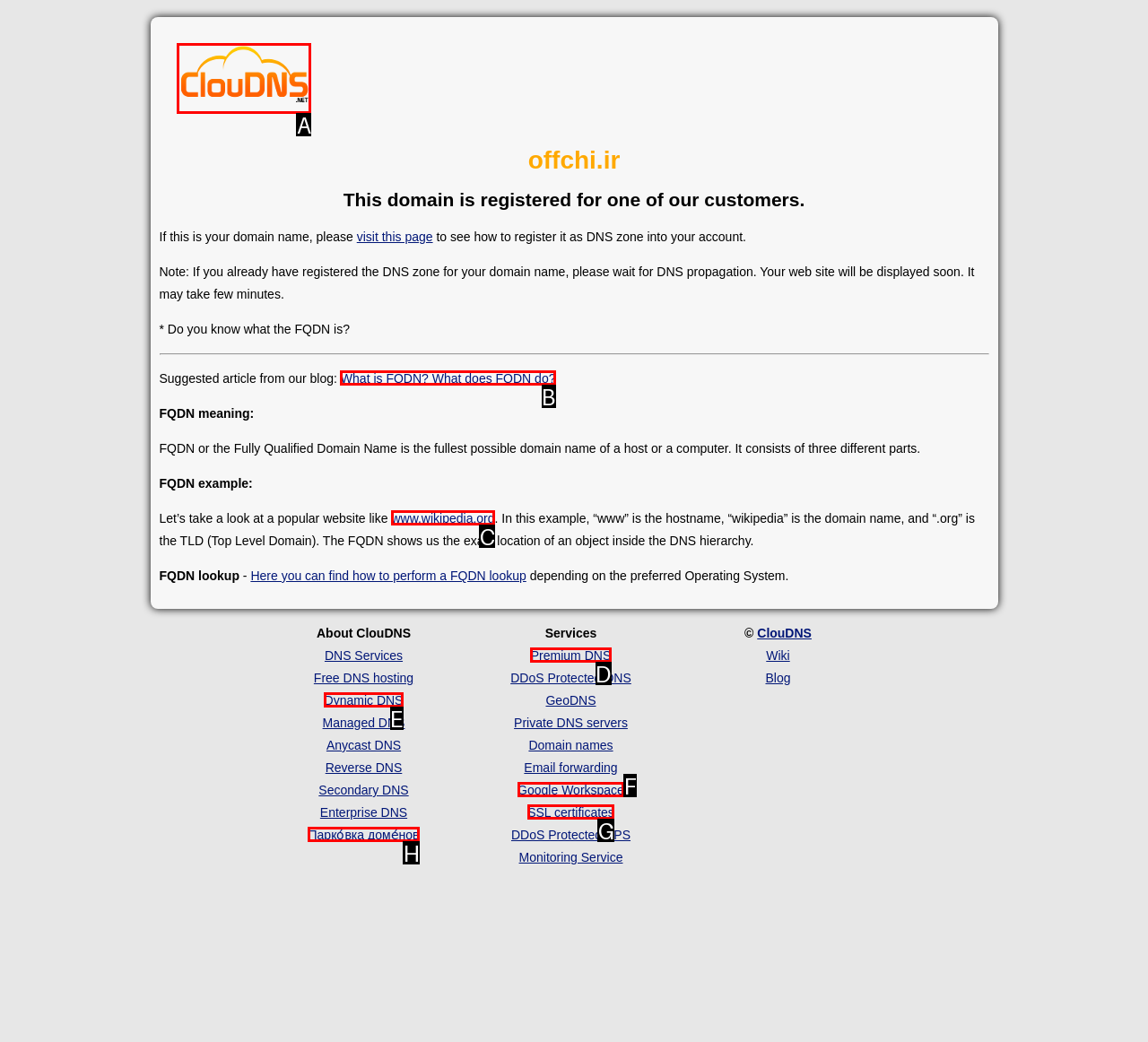For the task: Click on 'Cloud DNS', tell me the letter of the option you should click. Answer with the letter alone.

A